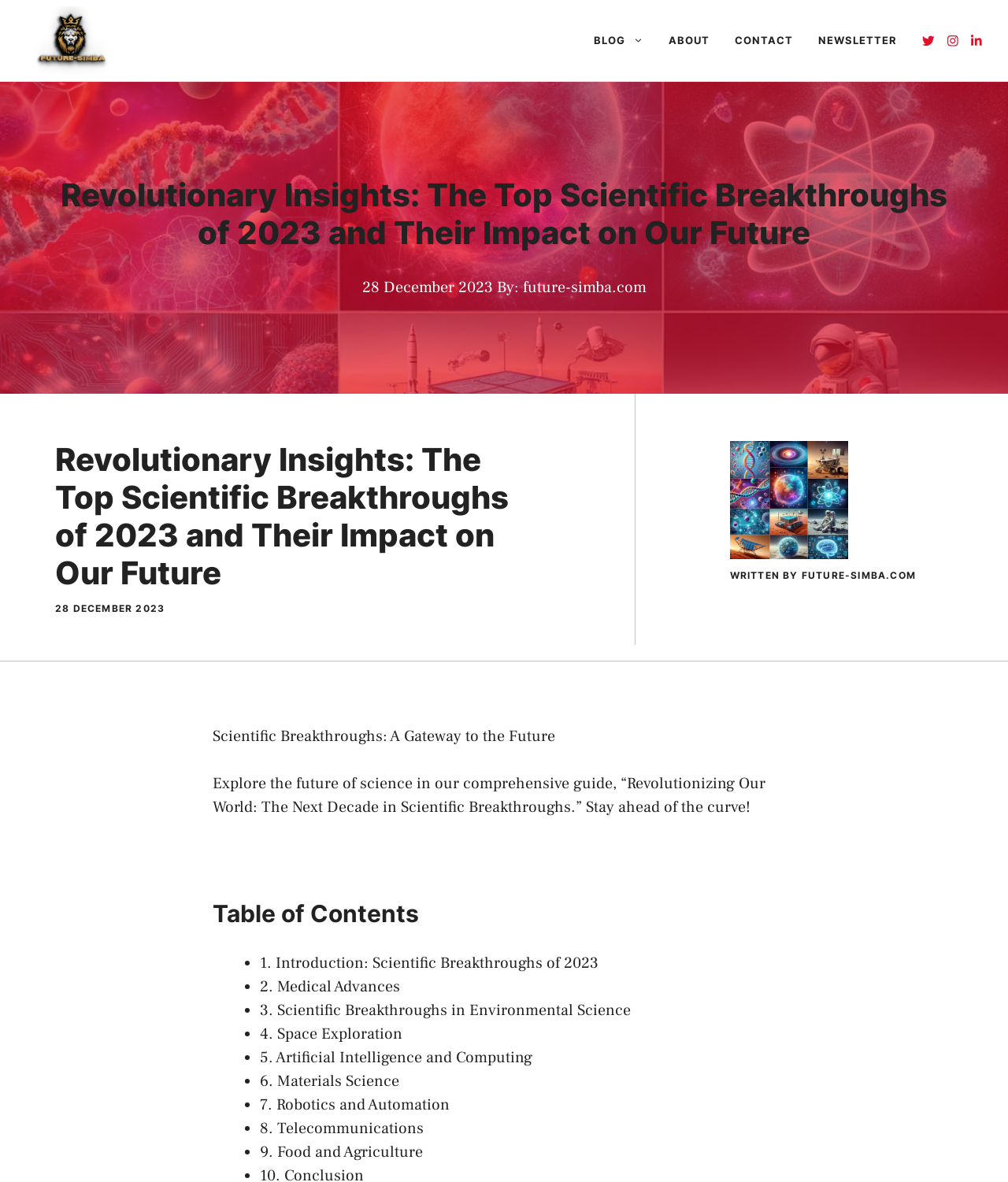Please locate the bounding box coordinates of the element's region that needs to be clicked to follow the instruction: "Click the ABOUT link". The bounding box coordinates should be provided as four float numbers between 0 and 1, i.e., [left, top, right, bottom].

[0.651, 0.014, 0.717, 0.054]